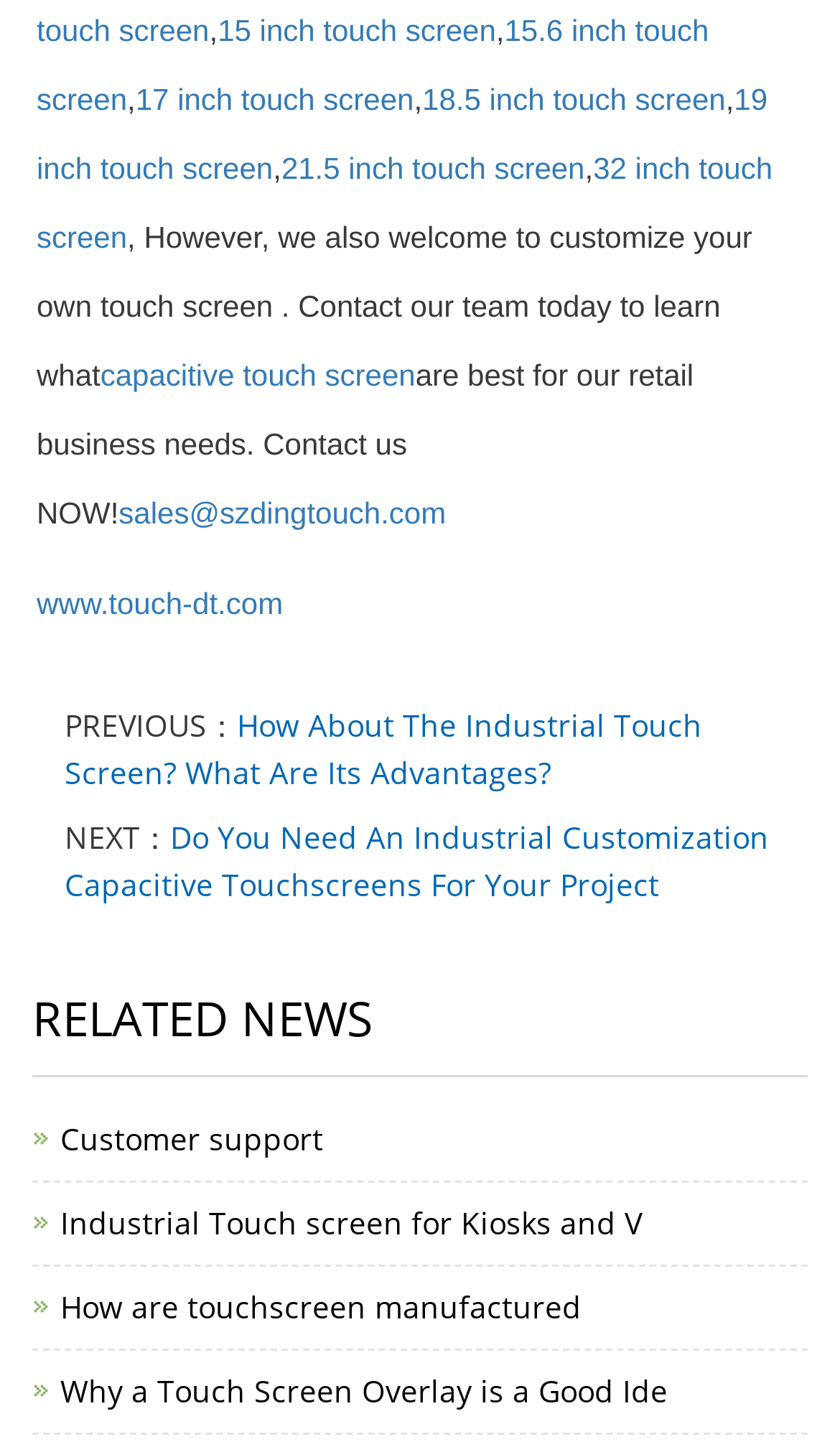Find and provide the bounding box coordinates for the UI element described with: "Customer support".

[0.072, 0.772, 0.385, 0.801]